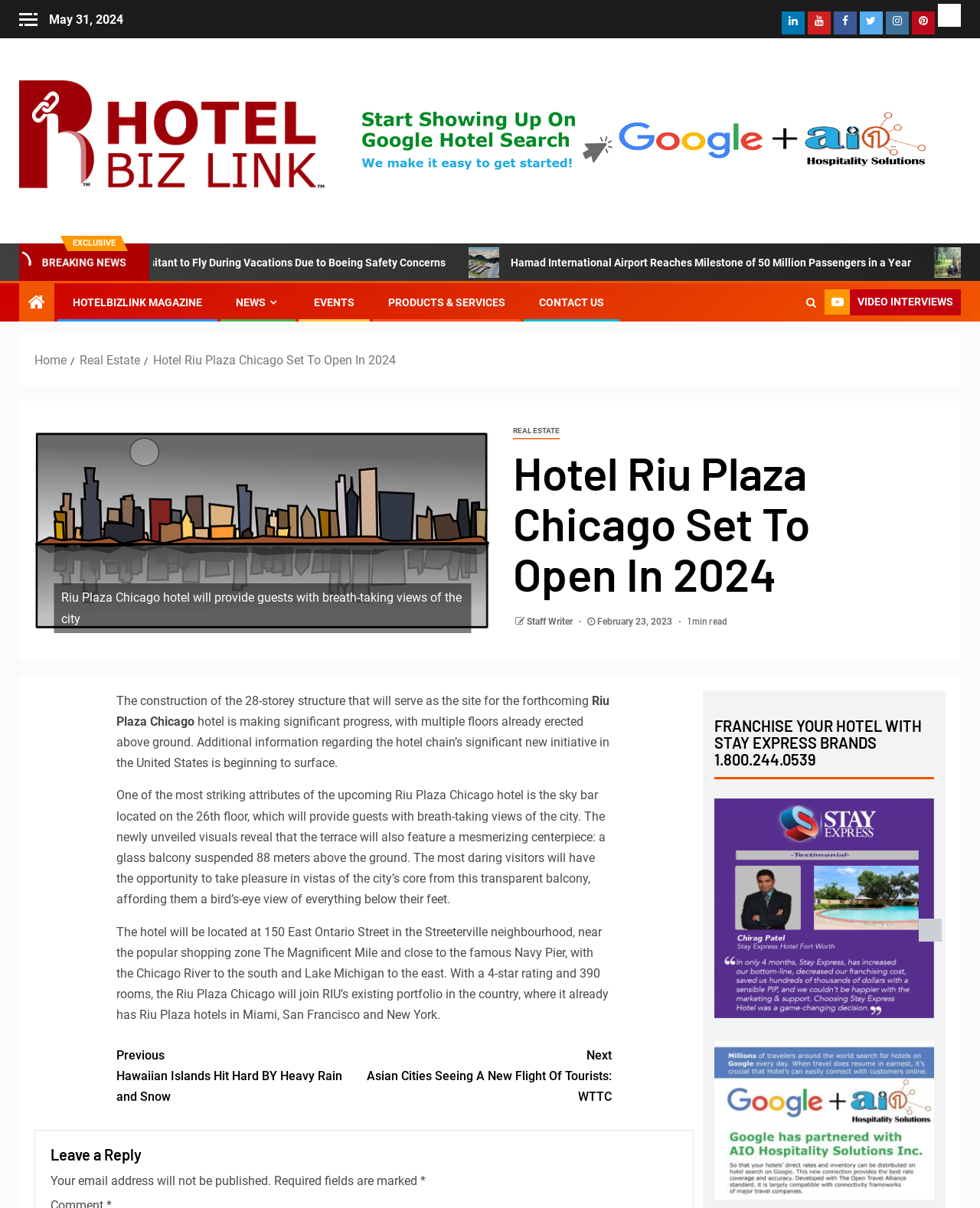Identify the bounding box coordinates of the element to click to follow this instruction: 'Click on the 'REAL ESTATE' link'. Ensure the coordinates are four float values between 0 and 1, provided as [left, top, right, bottom].

[0.523, 0.351, 0.571, 0.364]